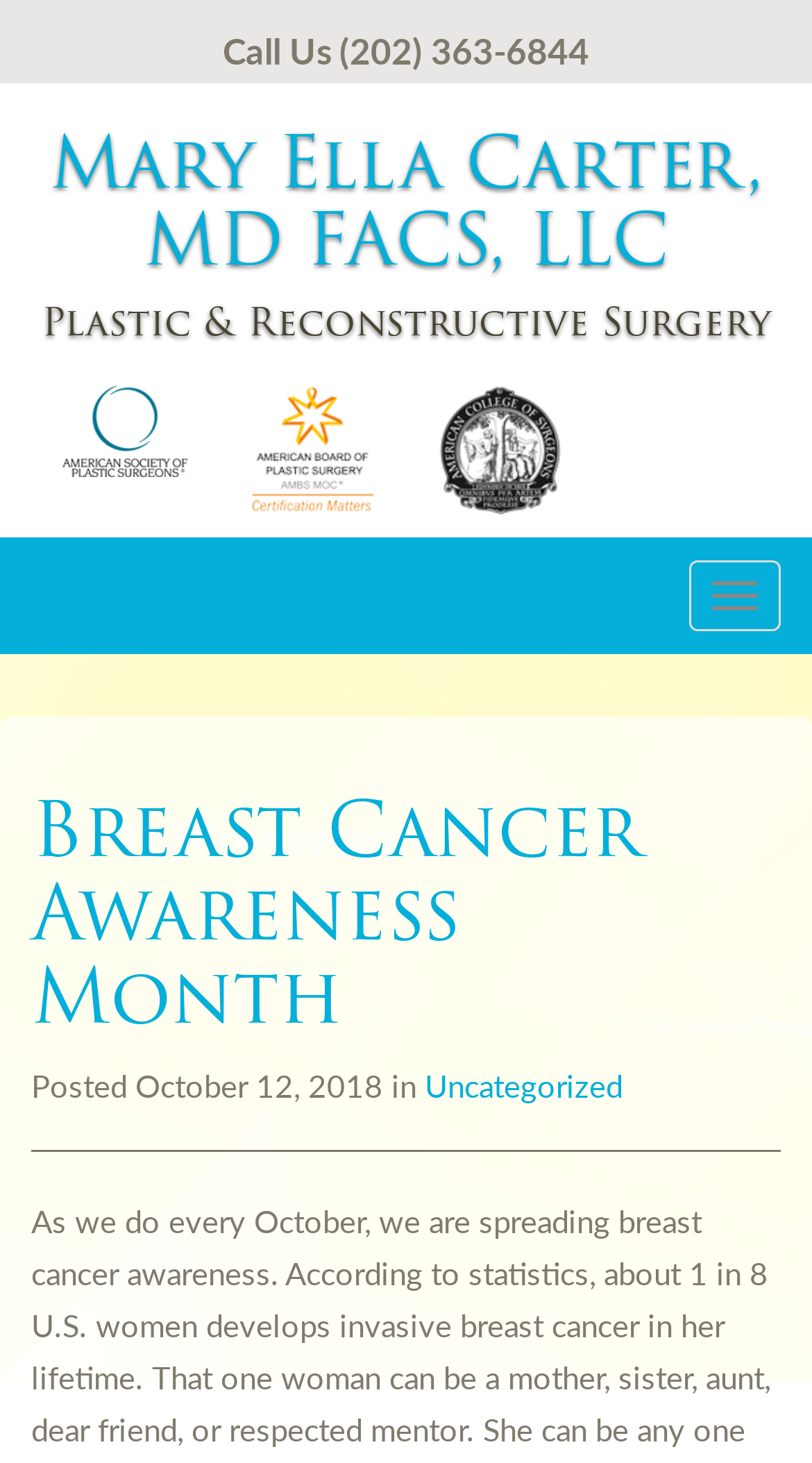What is the category of the post?
Please provide a comprehensive answer based on the information in the image.

I found the category of the post by looking at the link element with the text 'Uncategorized' which is located below the heading 'Breast Cancer Awareness Month'.